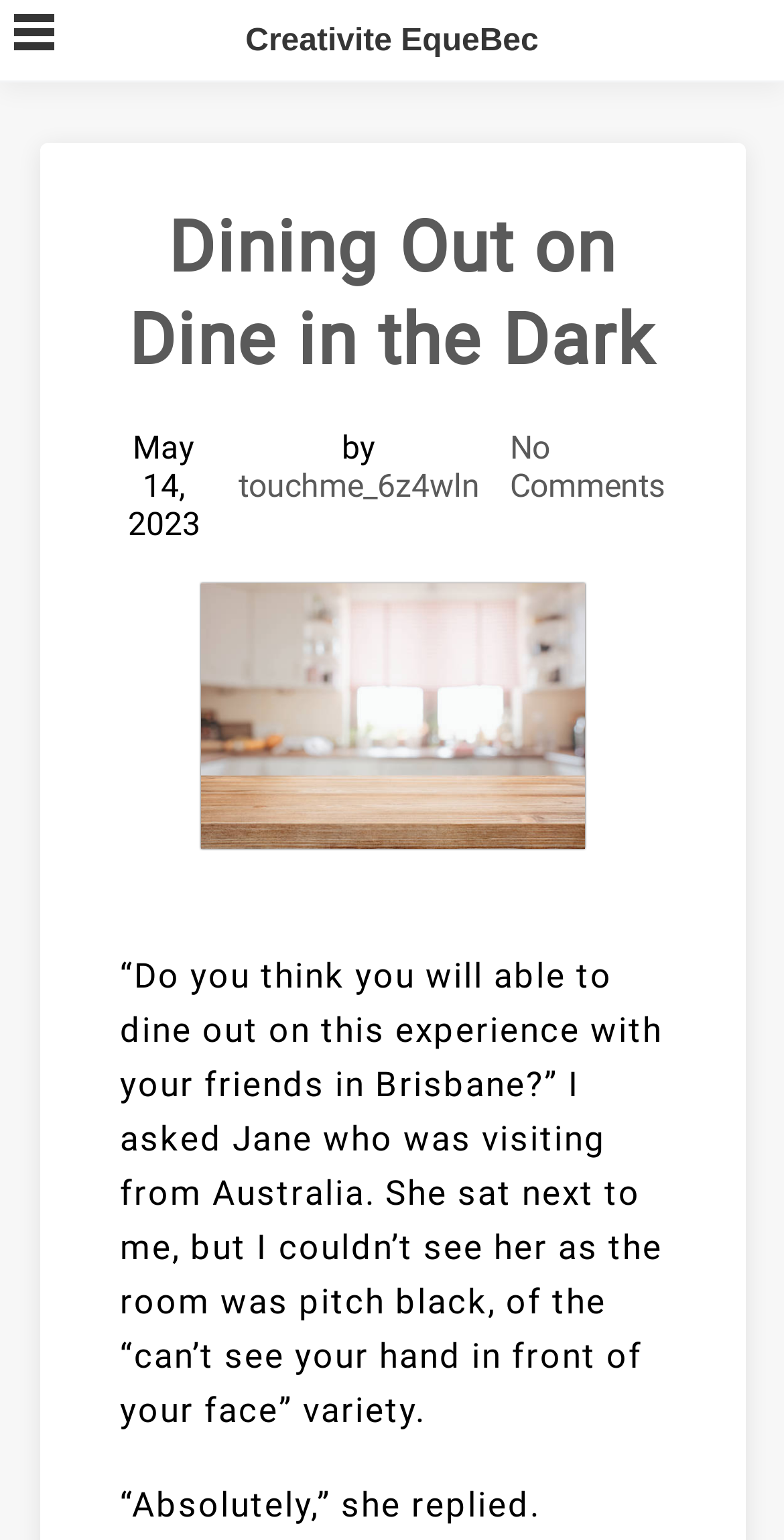Answer the question using only a single word or phrase: 
What is the topic of discussion in this article?

Dining in the dark